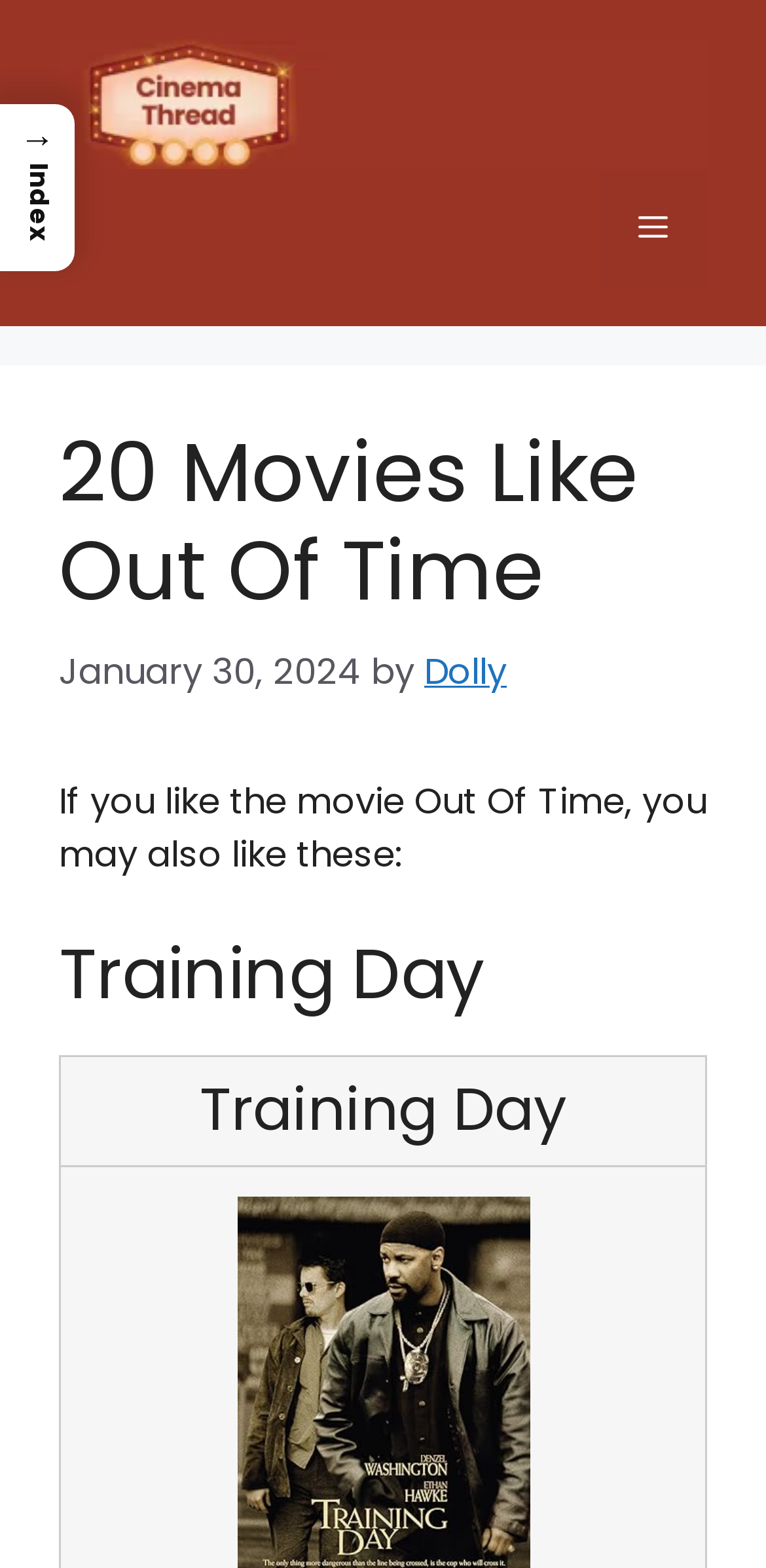Carefully examine the image and provide an in-depth answer to the question: Who is the author of the article?

The author of the article is mentioned below the heading '20 Movies Like Out Of Time', which is displayed as 'by Dolly'.